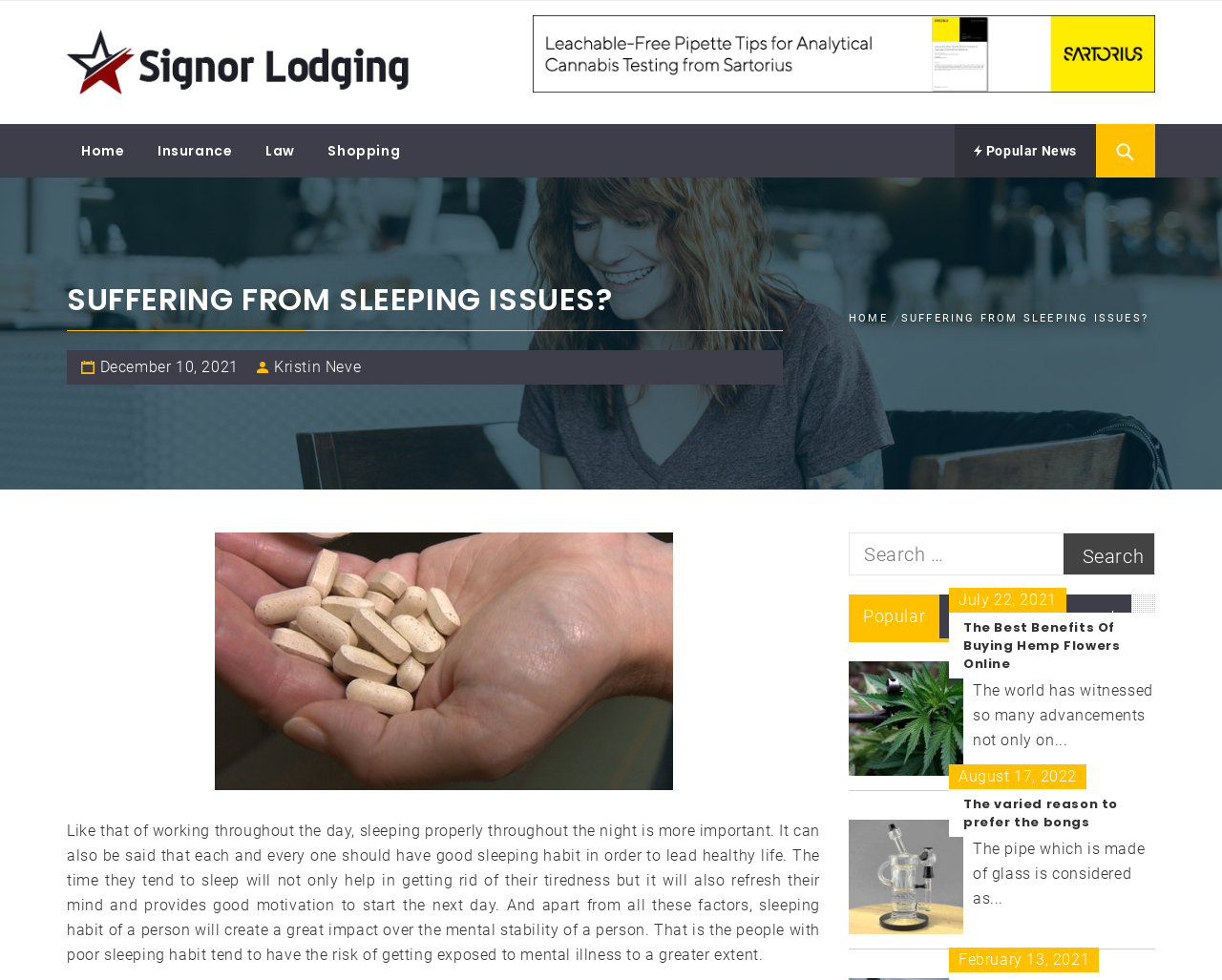Identify the bounding box of the HTML element described here: "December 10, 2021December 20, 2021". Provide the coordinates as four float numbers between 0 and 1: [left, top, right, bottom].

[0.082, 0.365, 0.195, 0.384]